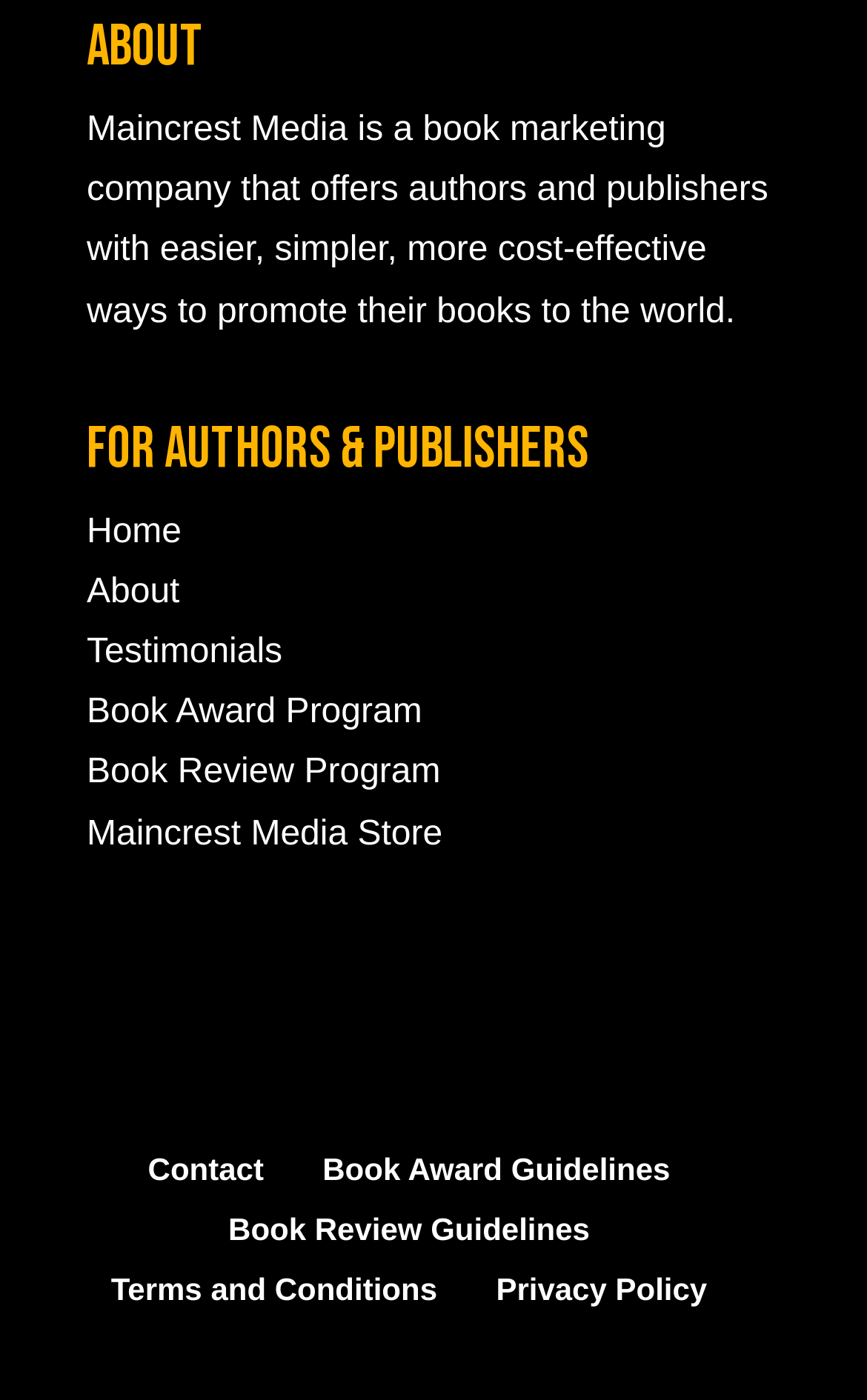Locate the bounding box of the user interface element based on this description: "Privacy Policy".

[0.572, 0.909, 0.816, 0.934]